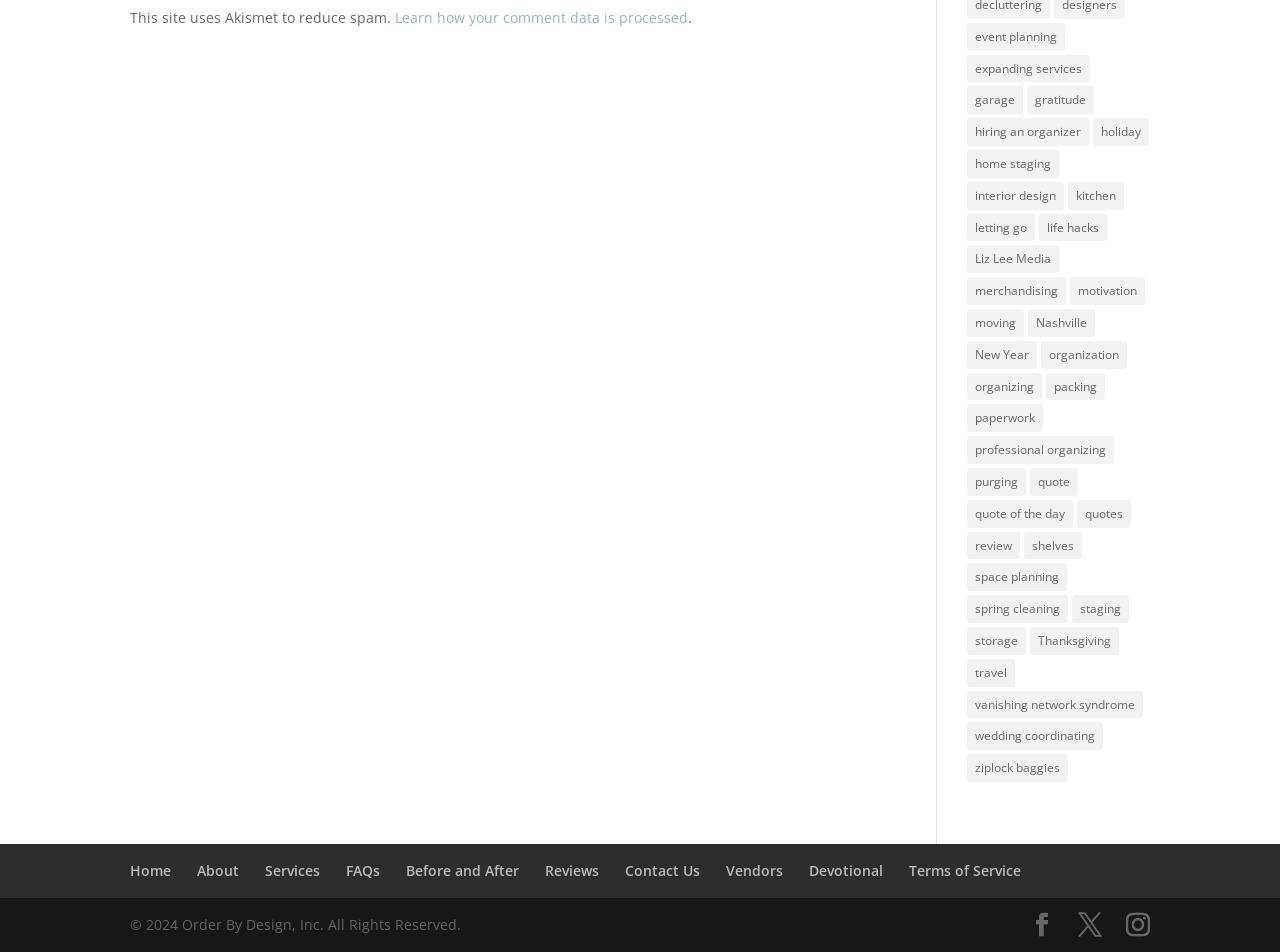Please identify the bounding box coordinates of where to click in order to follow the instruction: "View 'About' page".

[0.154, 0.904, 0.187, 0.924]